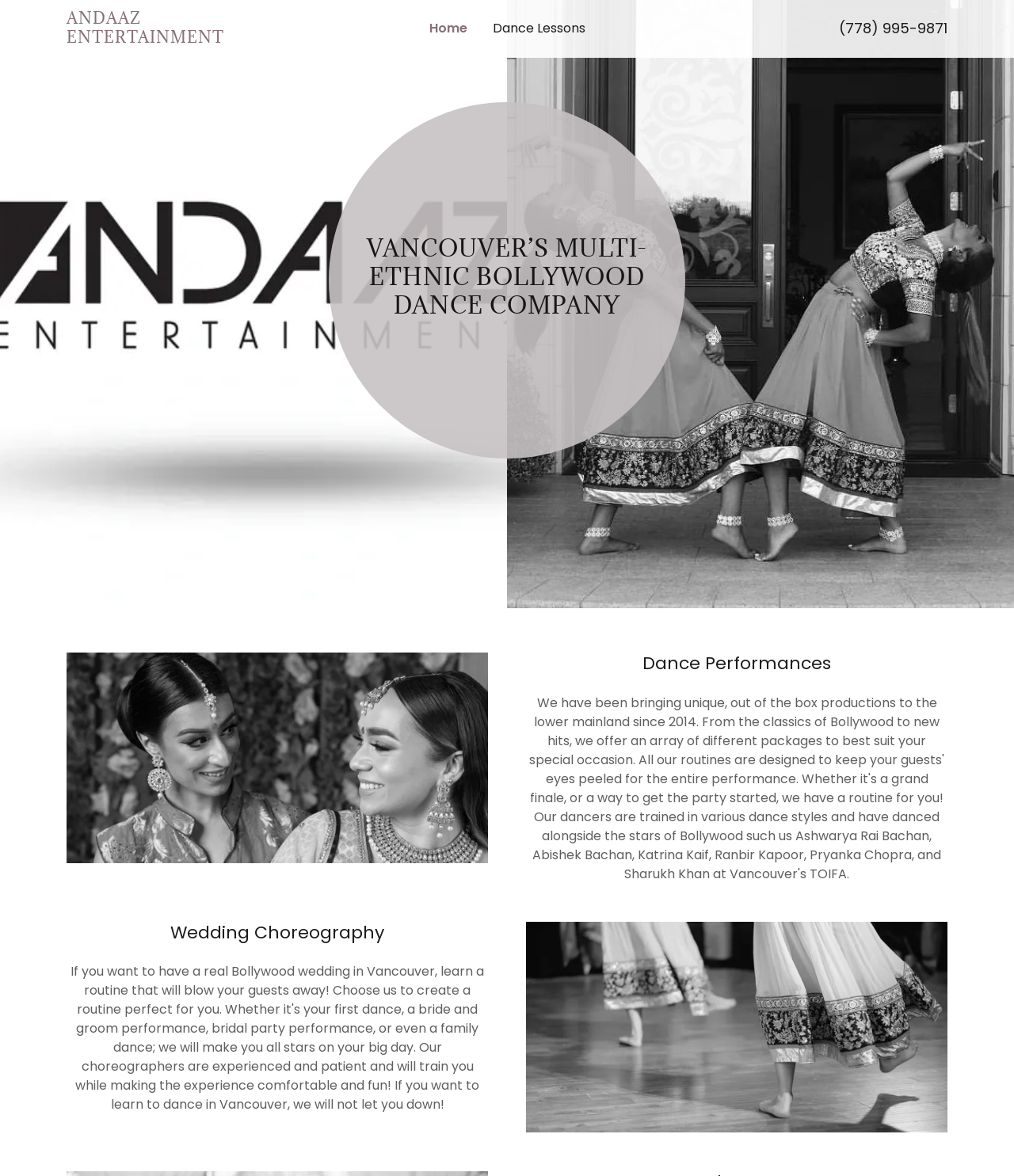Respond with a single word or phrase to the following question: What is the company's phone number?

(778) 995-9871